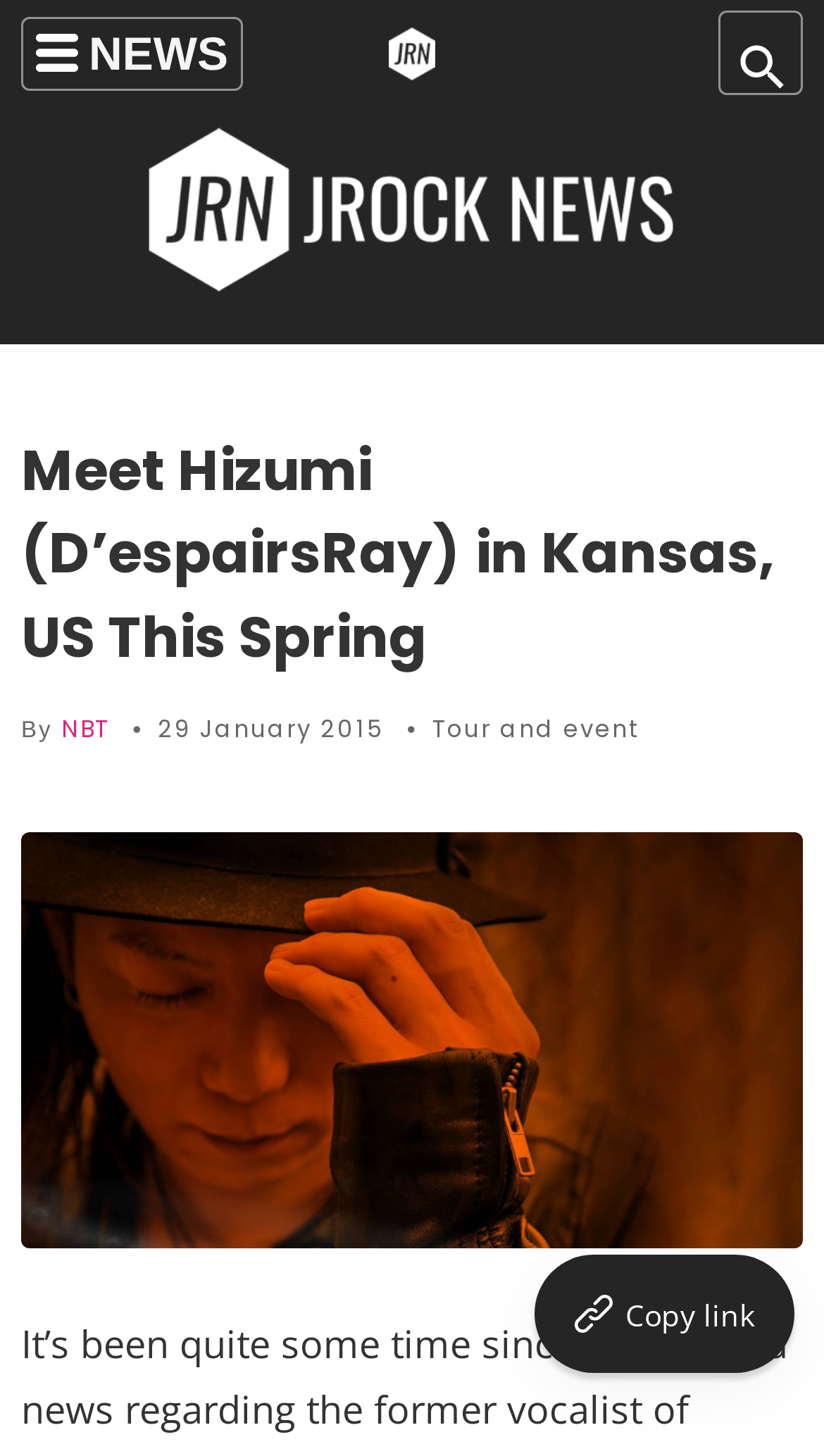Extract the bounding box coordinates for the UI element described by the text: "NBT". The coordinates should be in the form of [left, top, right, bottom] with values between 0 and 1.

[0.074, 0.489, 0.133, 0.513]